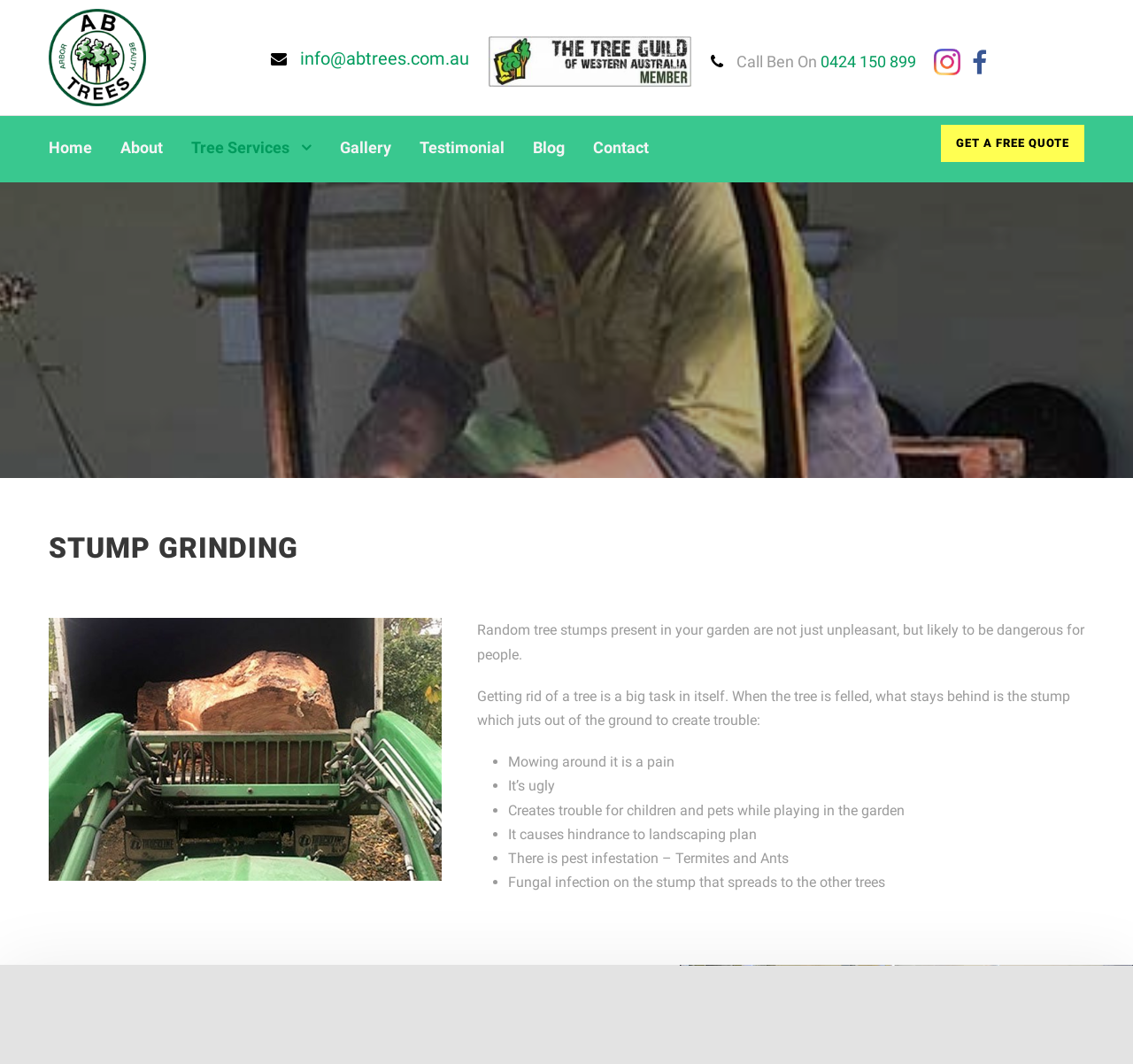Identify the bounding box coordinates of the region that needs to be clicked to carry out this instruction: "Get a free quote". Provide these coordinates as four float numbers ranging from 0 to 1, i.e., [left, top, right, bottom].

[0.83, 0.117, 0.957, 0.152]